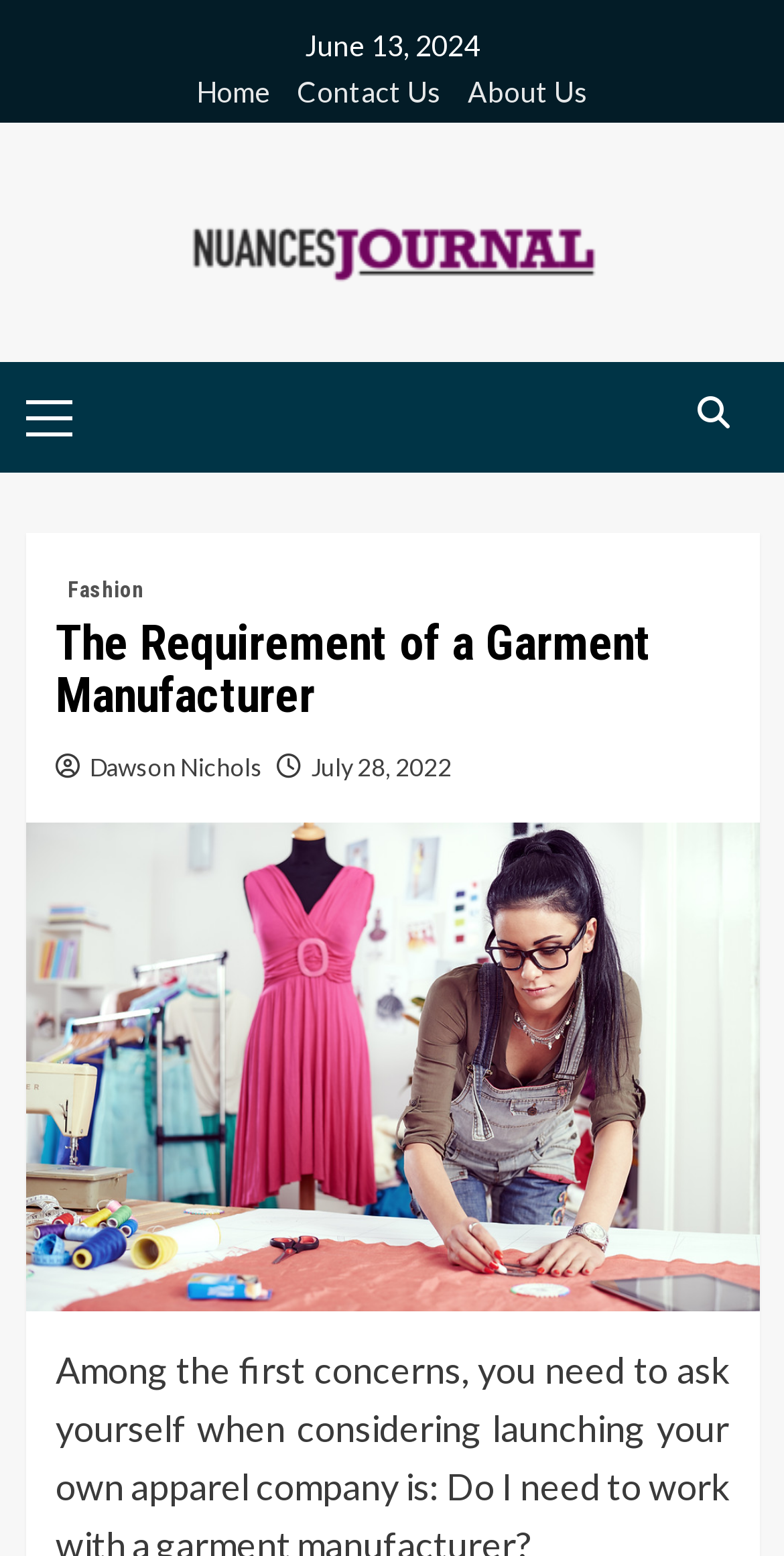Give a concise answer of one word or phrase to the question: 
What is the category of the article?

Fashion